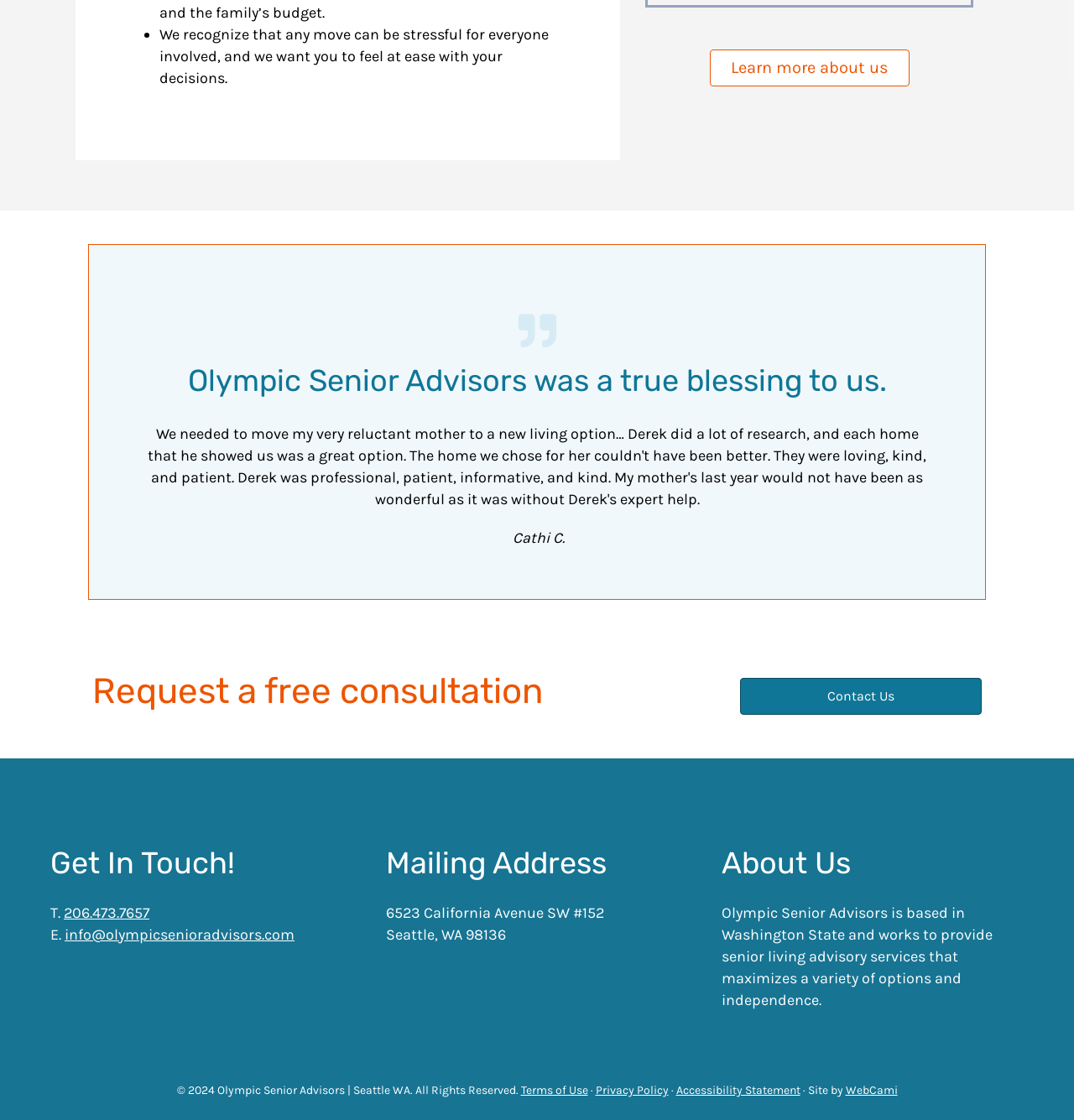Determine the bounding box coordinates for the area that should be clicked to carry out the following instruction: "Request a free consultation".

[0.086, 0.596, 0.666, 0.647]